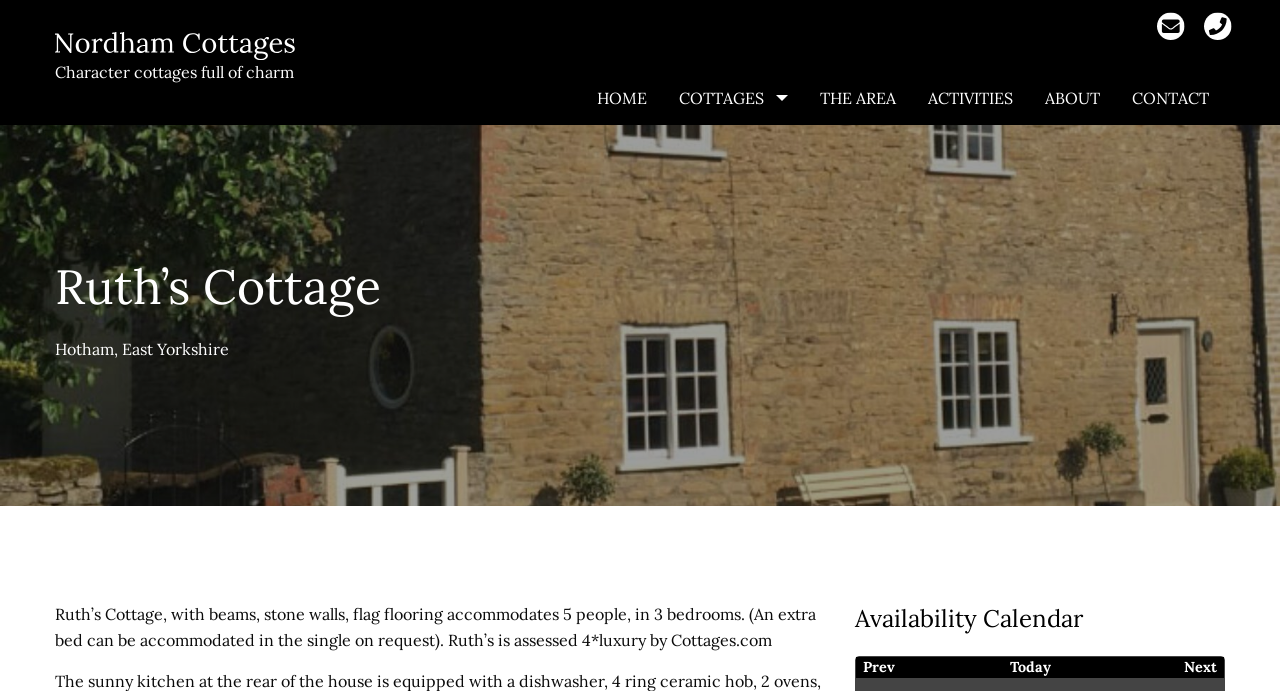What type of cottages are described?
Answer the question using a single word or phrase, according to the image.

Character cottages